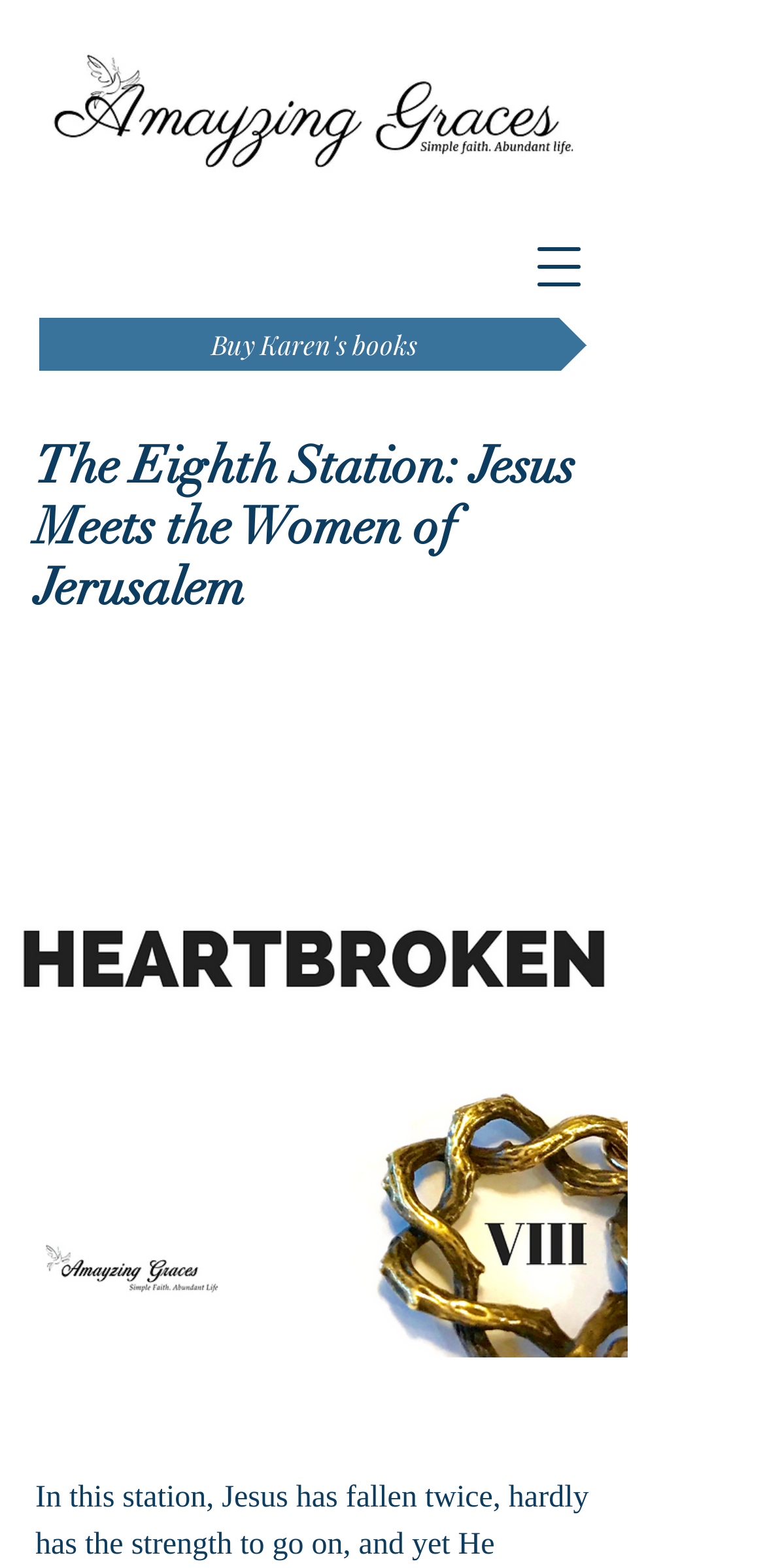How many images are on the webpage?
Respond to the question with a single word or phrase according to the image.

2